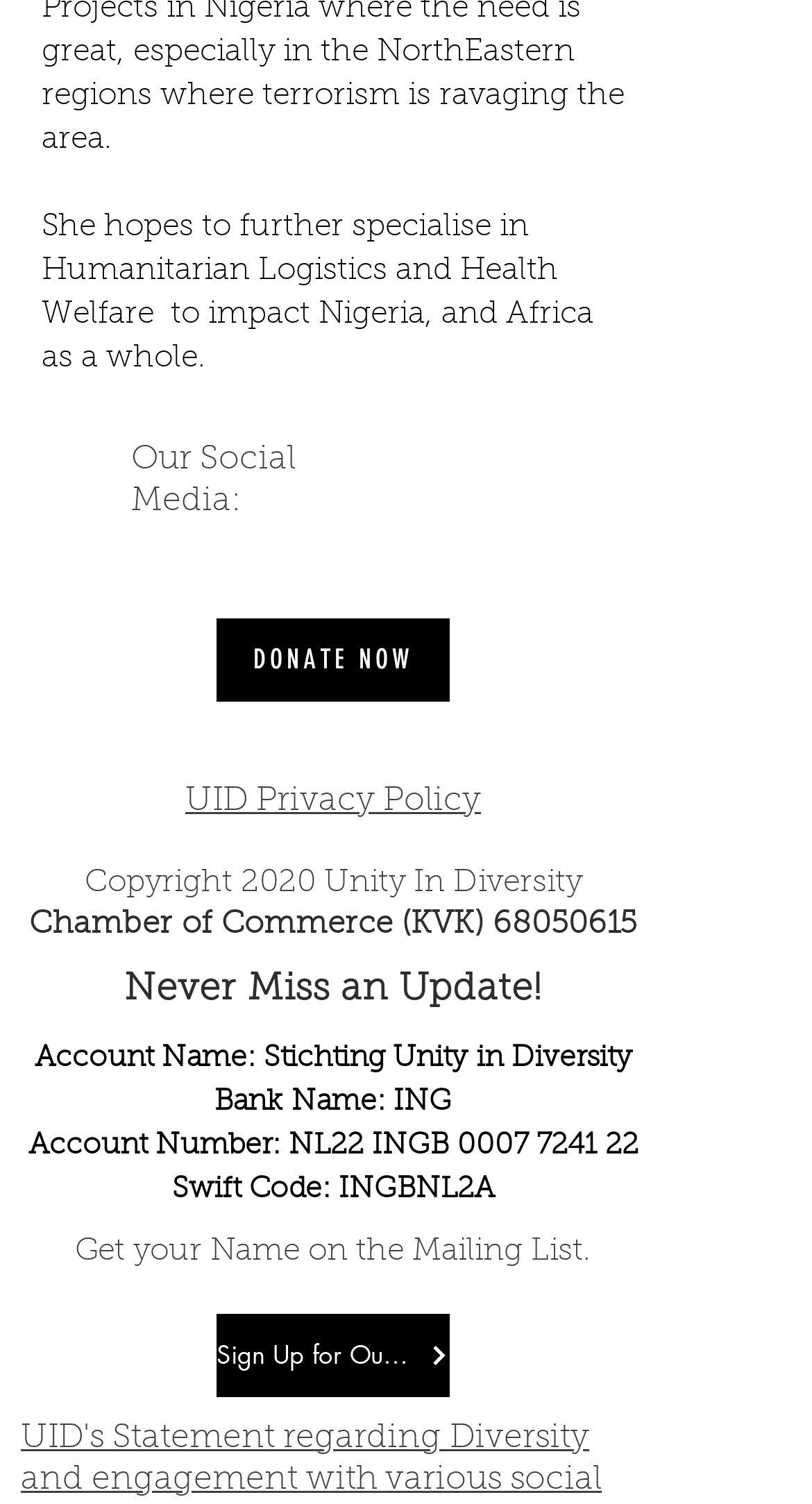Answer the question using only a single word or phrase: 
What is the purpose of the 'Sign Up for Our Newsletter' link?

To receive updates from the organization